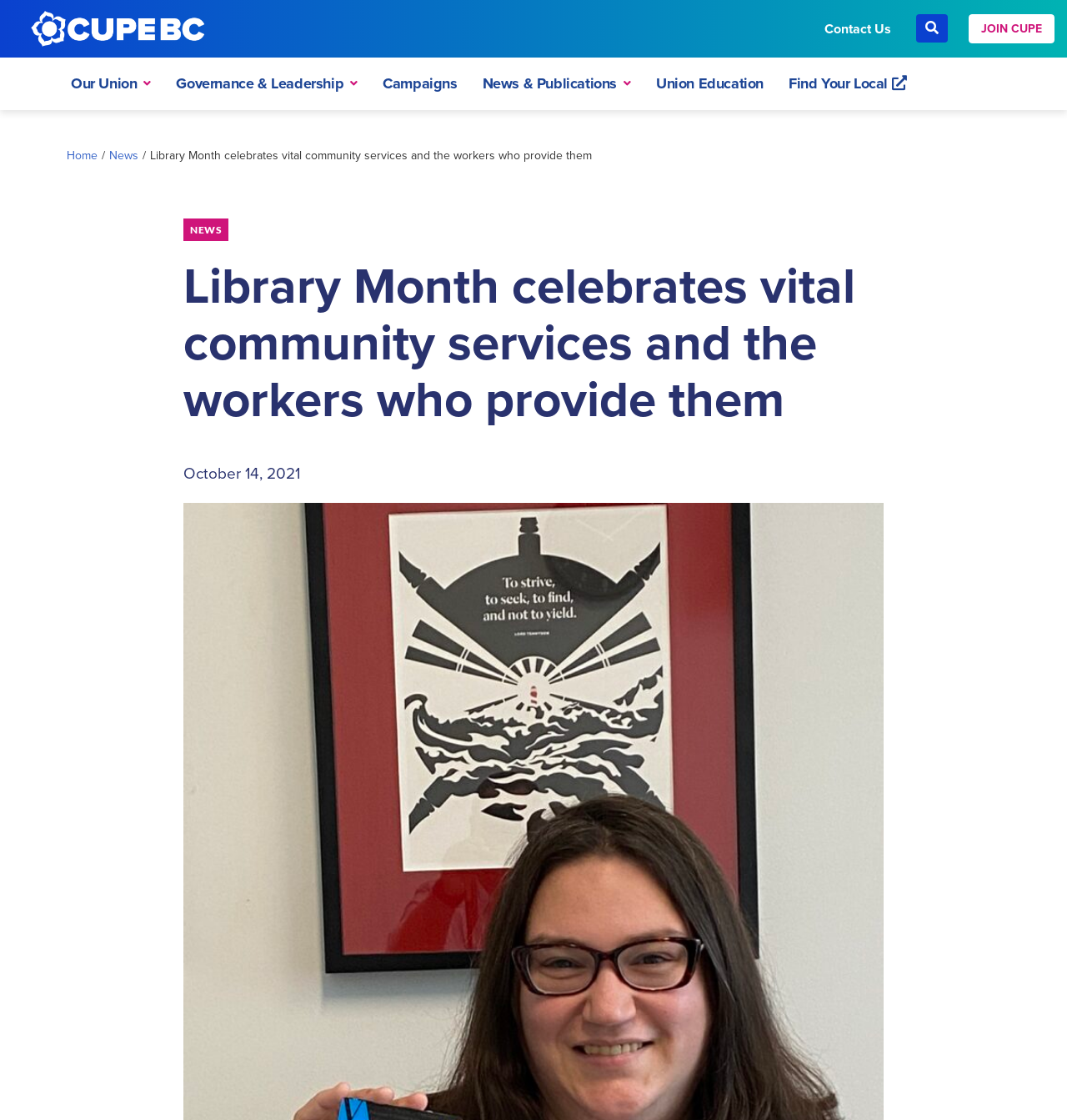Find the UI element described as: "Union Education" and predict its bounding box coordinates. Ensure the coordinates are four float numbers between 0 and 1, [left, top, right, bottom].

[0.055, 0.197, 0.945, 0.244]